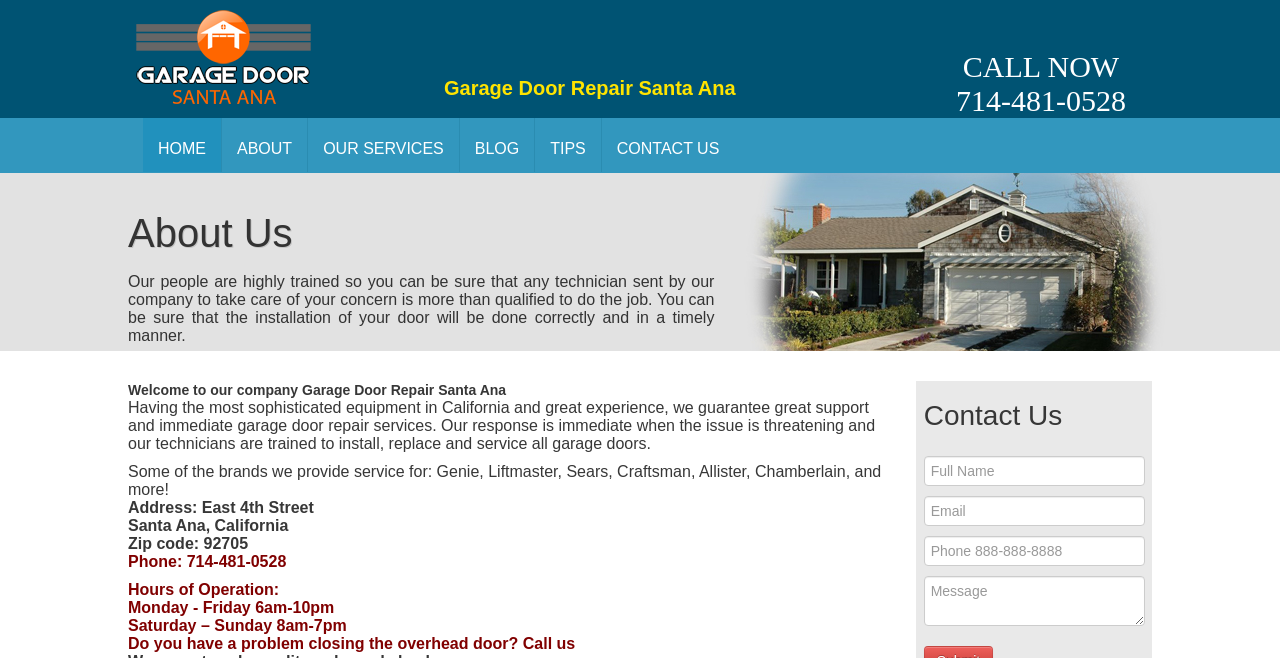Provide the bounding box coordinates for the UI element that is described as: "CALL NOW714-481-0528".

[0.727, 0.0, 0.9, 0.179]